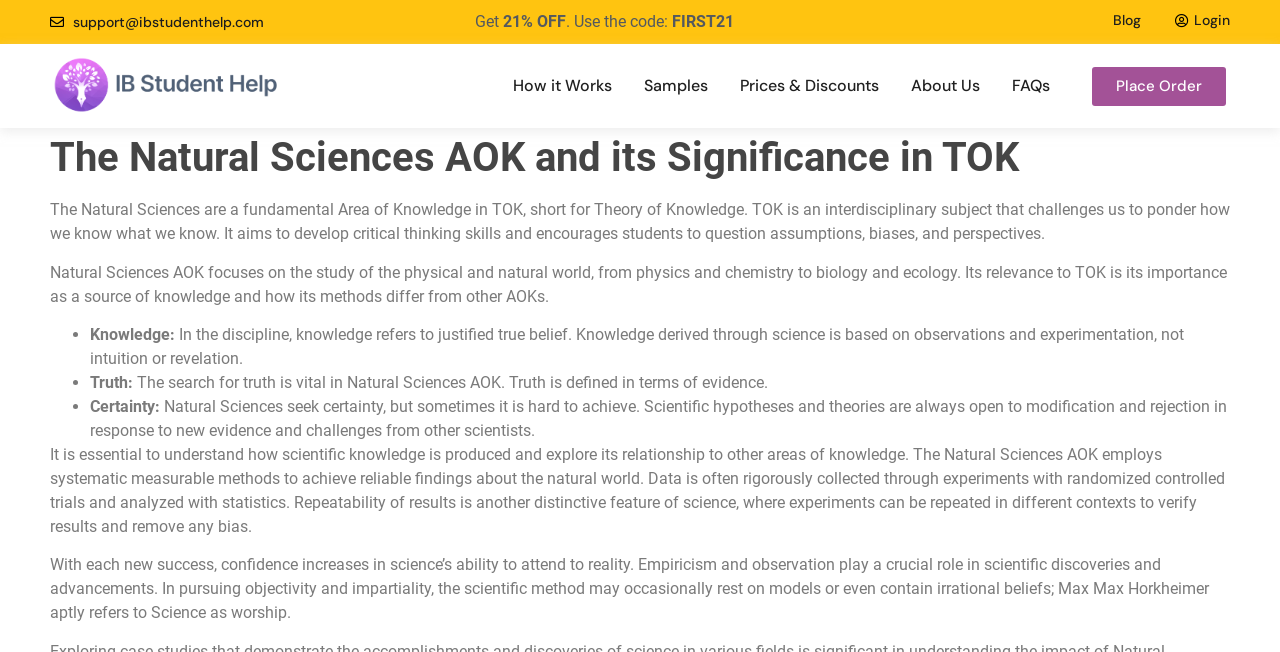Determine the bounding box coordinates of the element that should be clicked to execute the following command: "Contact support".

[0.057, 0.019, 0.206, 0.047]